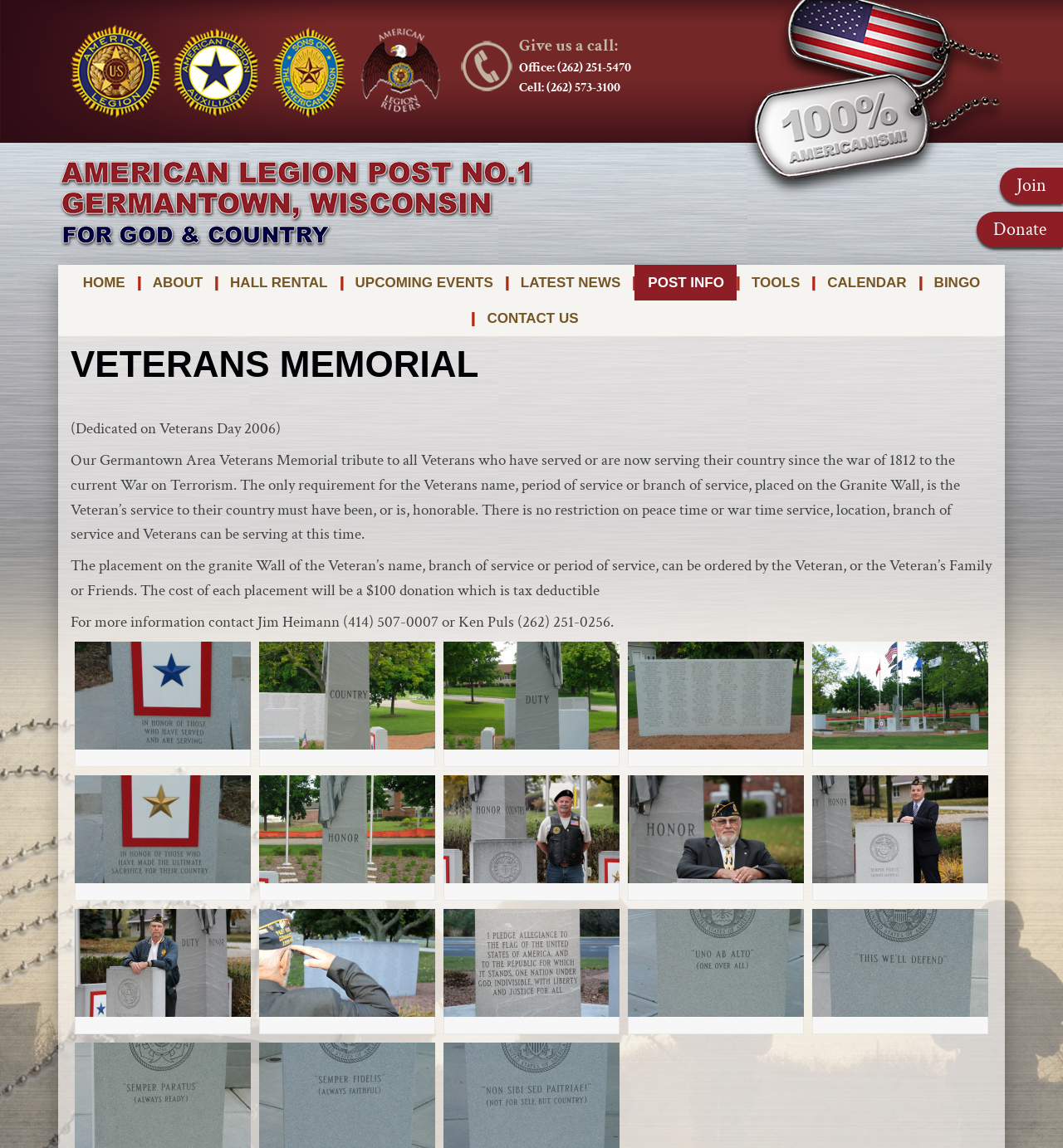What is the purpose of the Germantown Area Veterans Memorial?
Carefully analyze the image and provide a detailed answer to the question.

I found the purpose of the Germantown Area Veterans Memorial by reading the StaticText element with the content 'Our Germantown Area Veterans Memorial tribute to all Veterans who have served or are now serving their country since the war of 1812 to the current War on Terrorism.' at coordinates [0.066, 0.392, 0.903, 0.475].